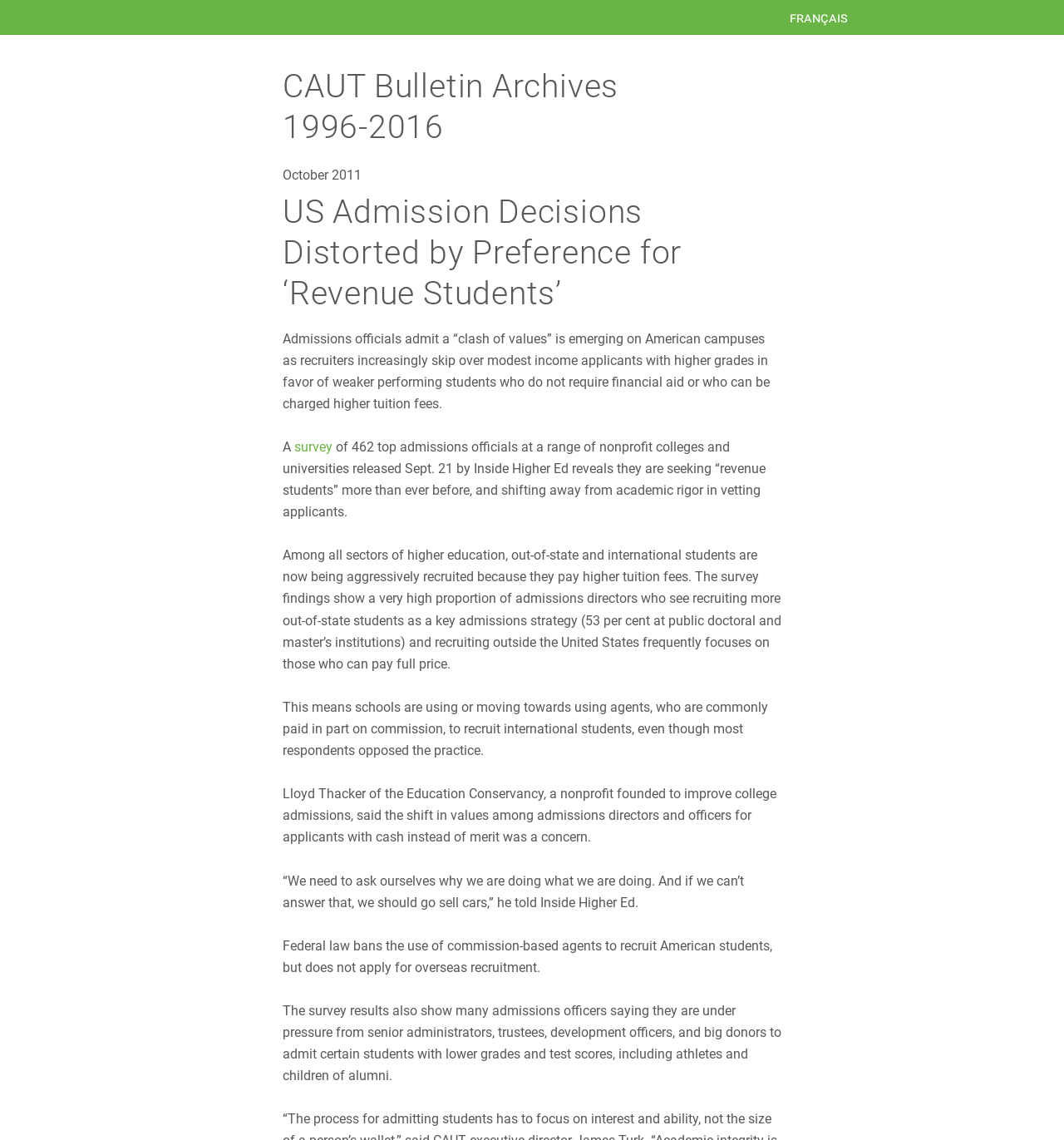Please look at the image and answer the question with a detailed explanation: What is the concern of Lloyd Thacker?

Lloyd Thacker of the Education Conservancy is concerned about the shift in values among admissions directors and officers, who are prioritizing applicants with cash instead of merit, as stated in the quote '“We need to ask ourselves why we are doing what we are doing. And if we can’t answer that, we should go sell cars,”'.